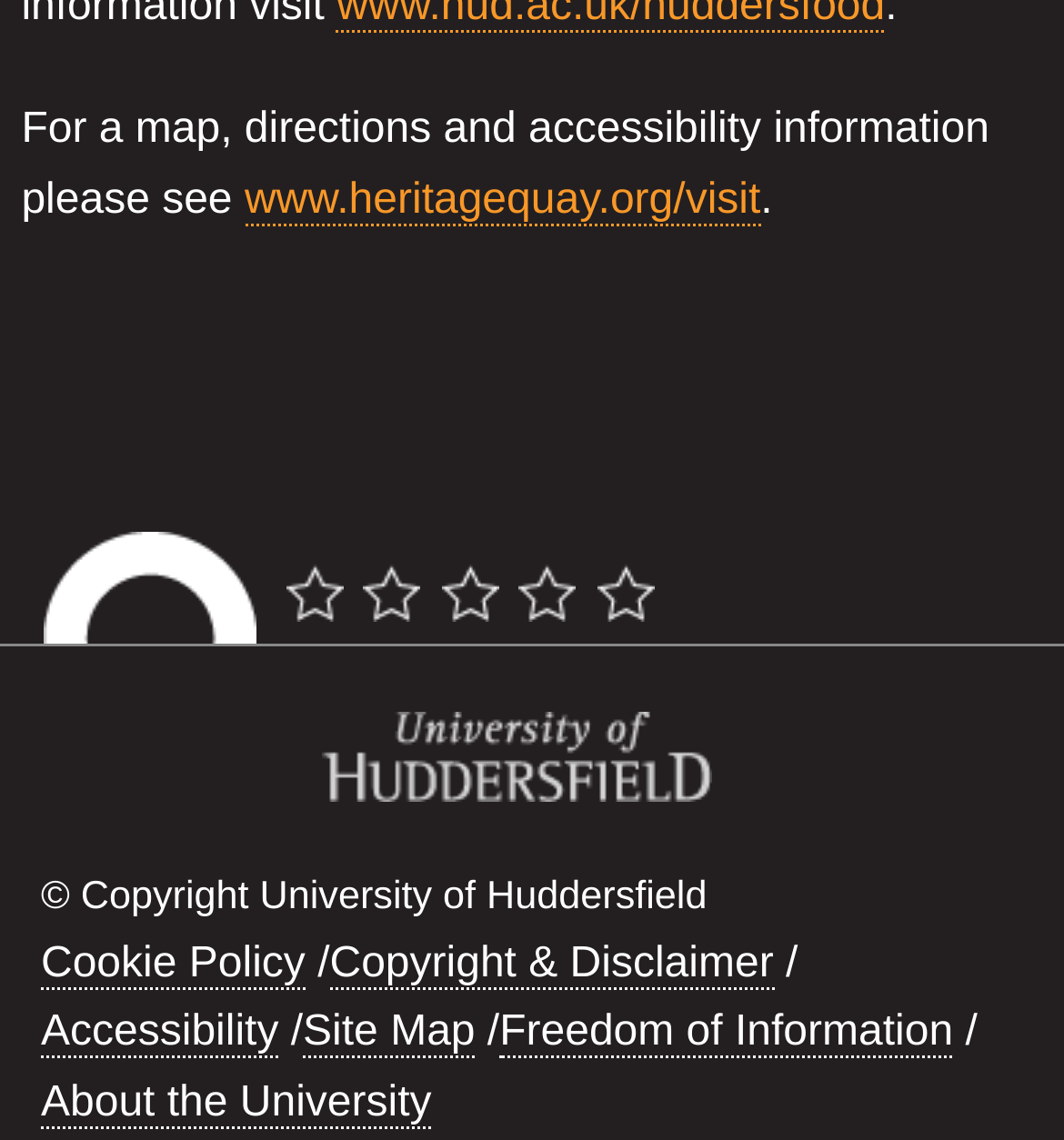Please give a succinct answer to the question in one word or phrase:
How many links are there in the footer?

6